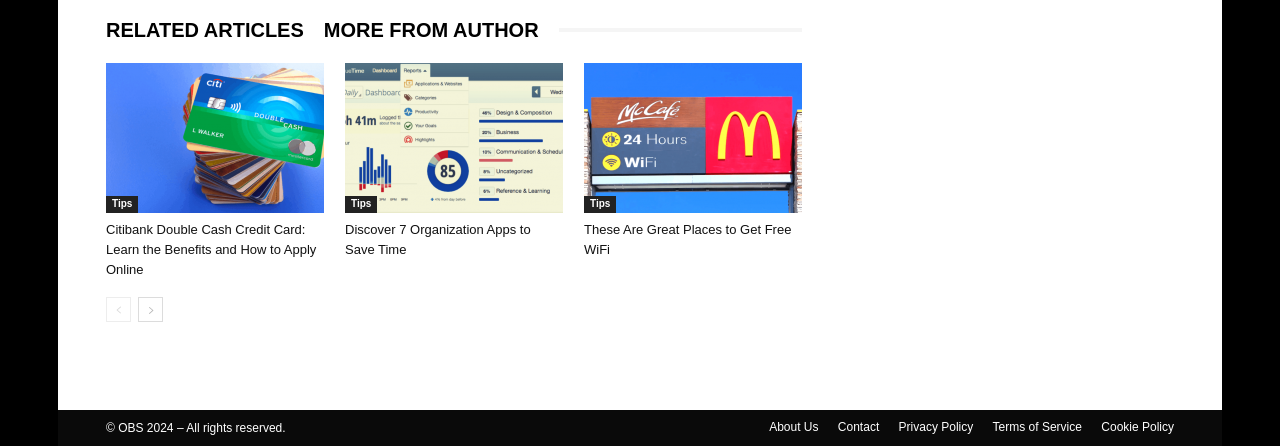Identify the bounding box coordinates of the clickable section necessary to follow the following instruction: "Visit the About Us page". The coordinates should be presented as four float numbers from 0 to 1, i.e., [left, top, right, bottom].

[0.601, 0.937, 0.639, 0.977]